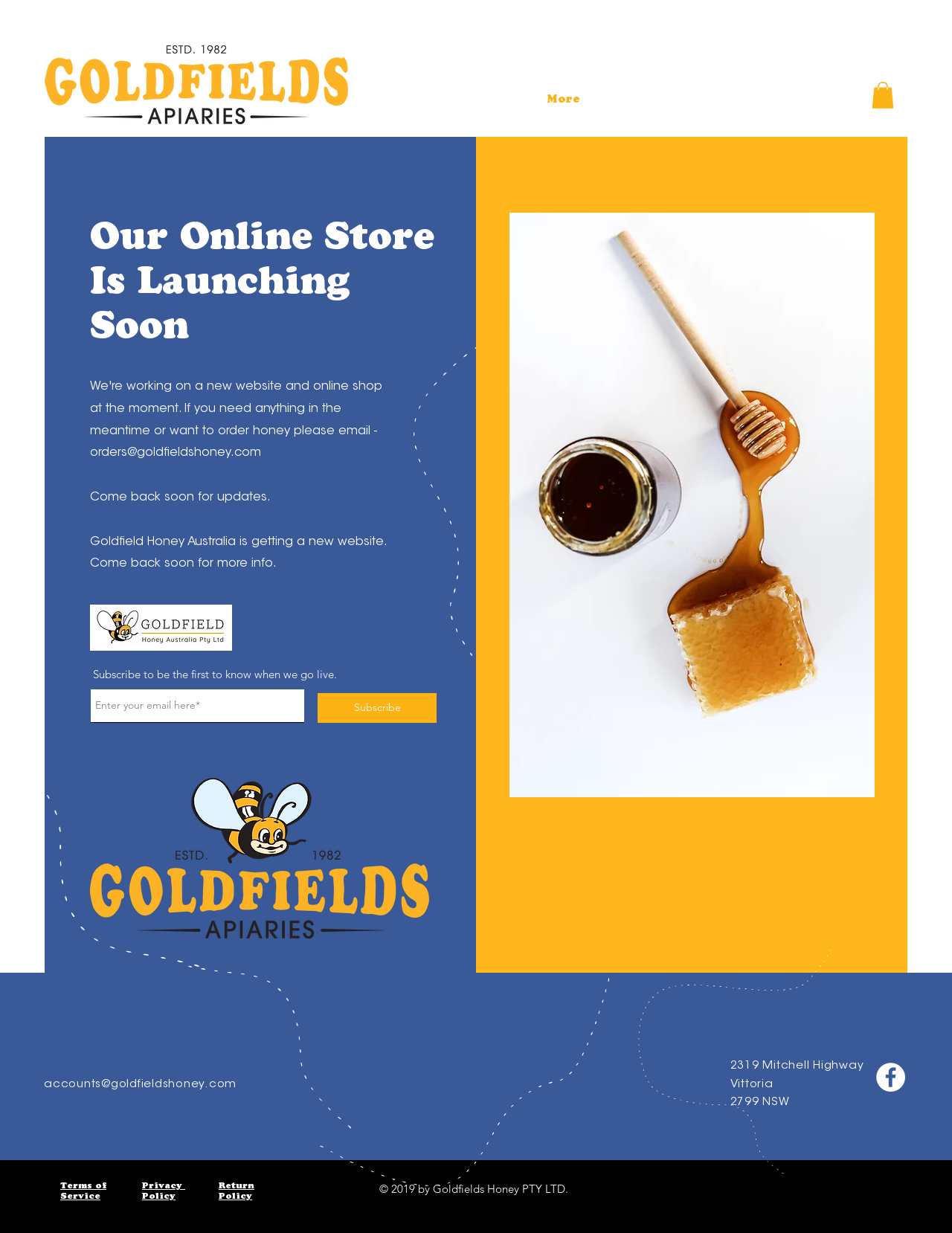Identify the bounding box coordinates of the section to be clicked to complete the task described by the following instruction: "Visit our social media page on Facebook". The coordinates should be four float numbers between 0 and 1, formatted as [left, top, right, bottom].

[0.92, 0.862, 0.95, 0.886]